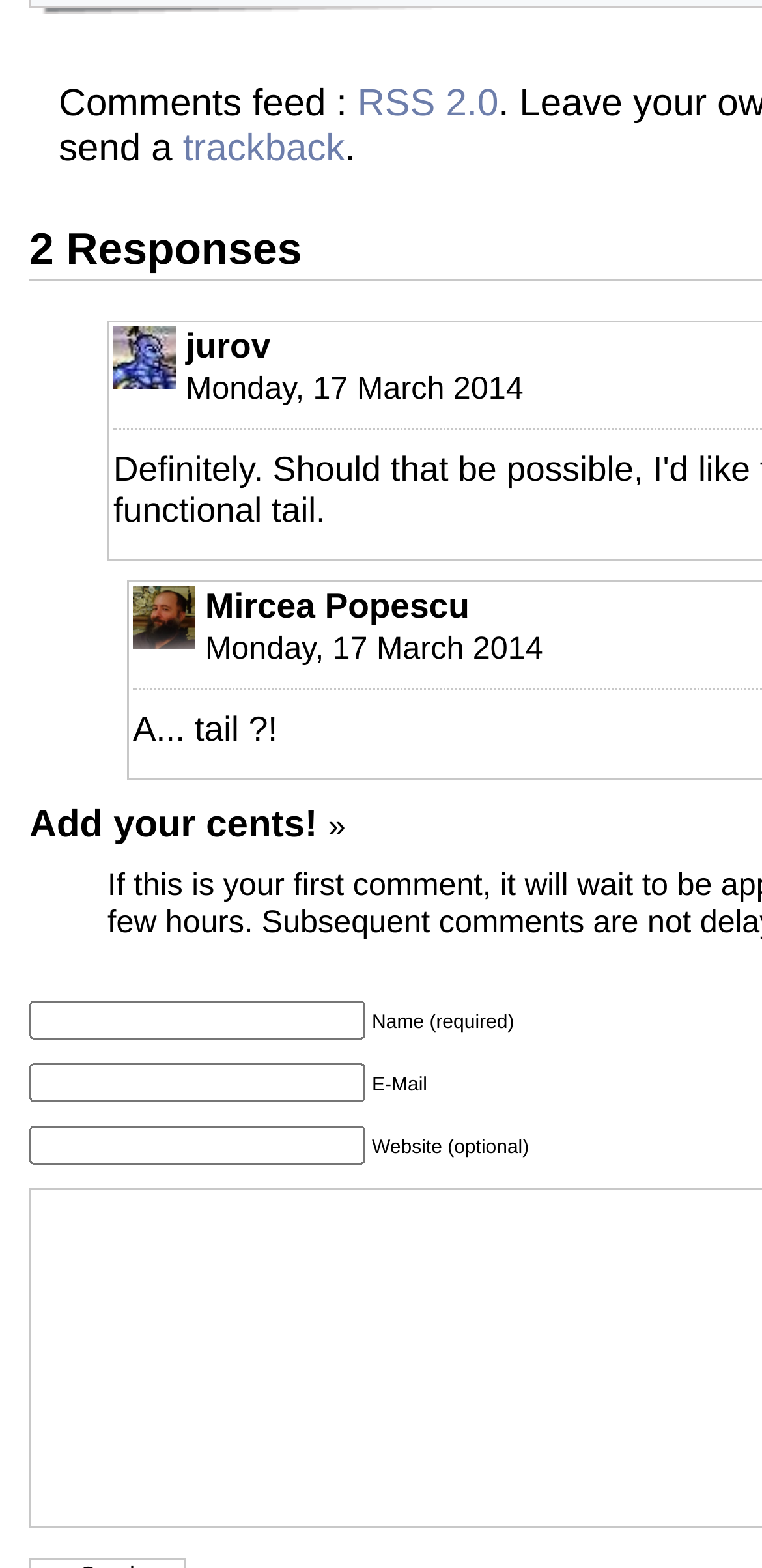Respond concisely with one word or phrase to the following query:
How many responses are there?

2